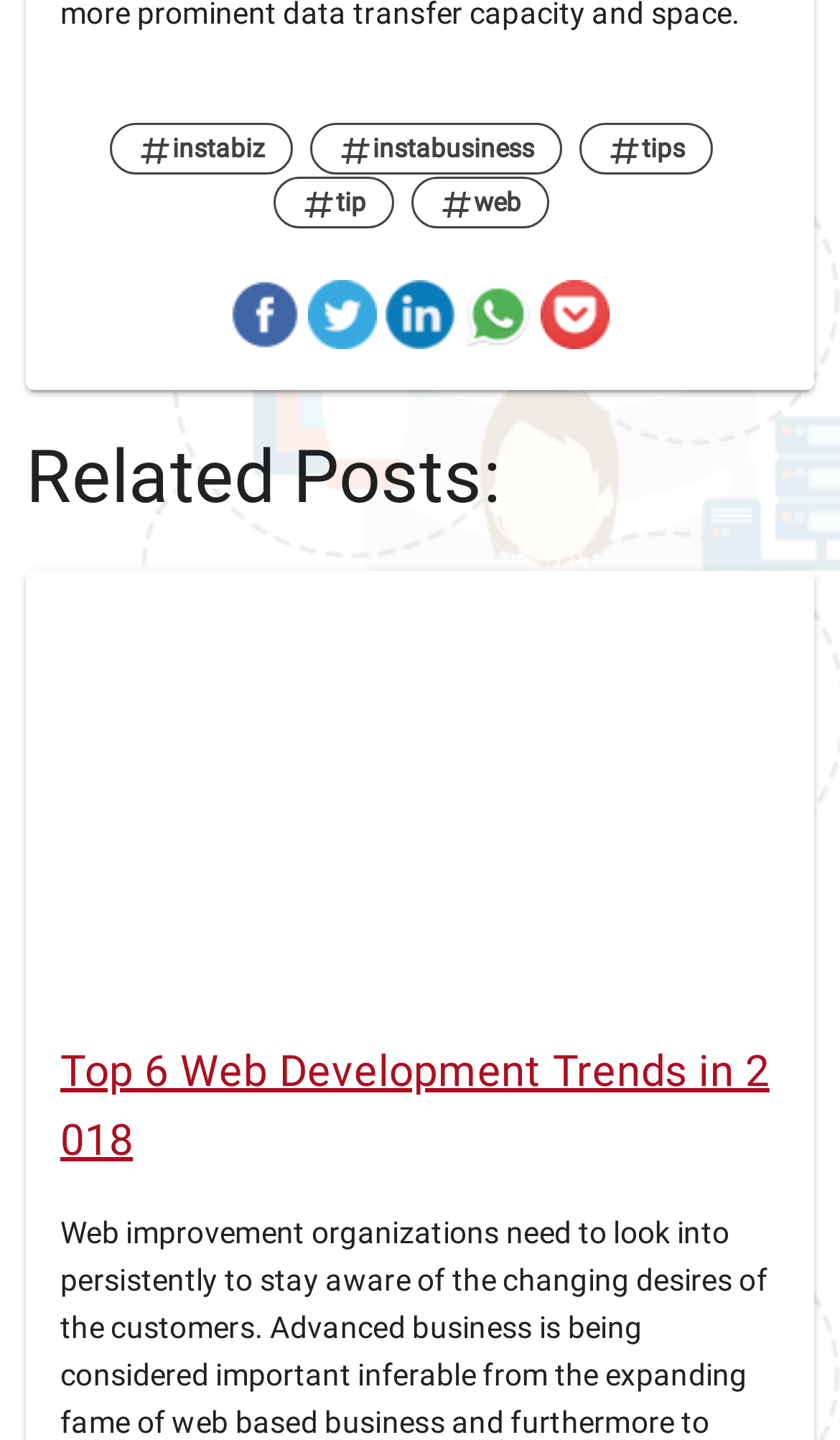Identify the bounding box coordinates of the specific part of the webpage to click to complete this instruction: "go to Twitter".

[0.367, 0.195, 0.449, 0.253]